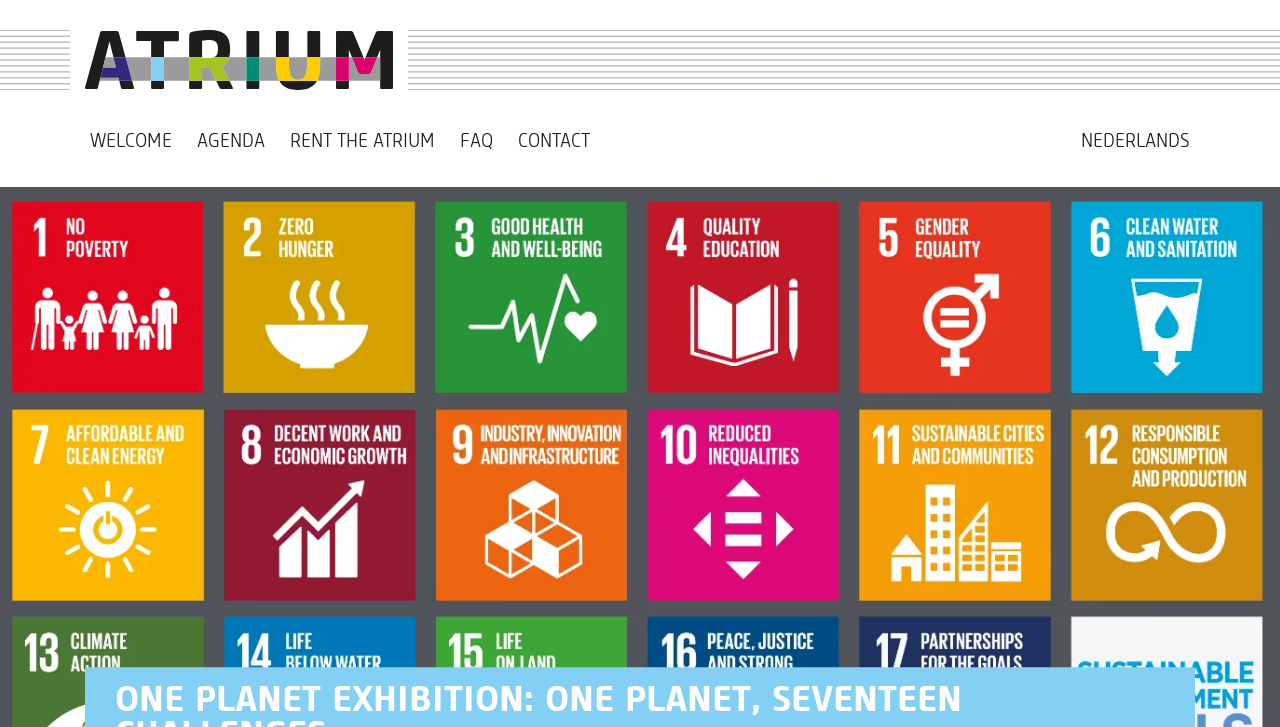Predict the bounding box of the UI element based on the description: "Rent the Atrium". The coordinates should be four float numbers between 0 and 1, formatted as [left, top, right, bottom].

[0.223, 0.173, 0.344, 0.216]